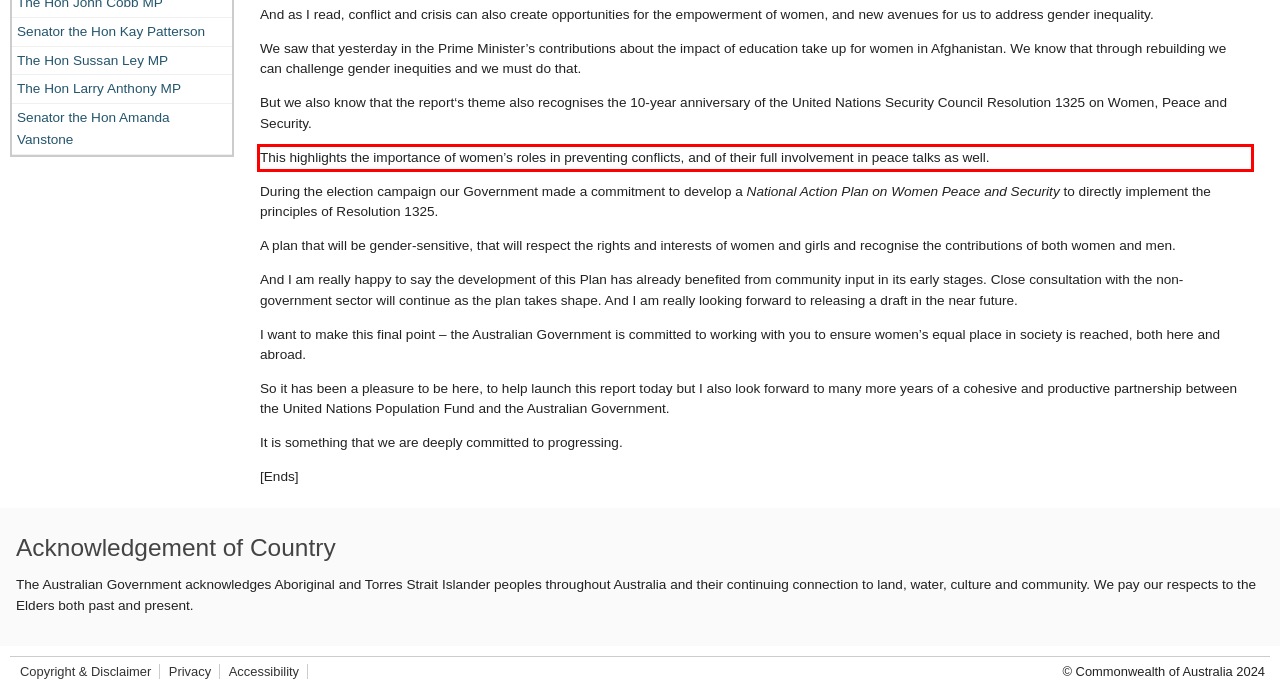Using the provided screenshot, read and generate the text content within the red-bordered area.

This highlights the importance of women’s roles in preventing conflicts, and of their full involvement in peace talks as well.